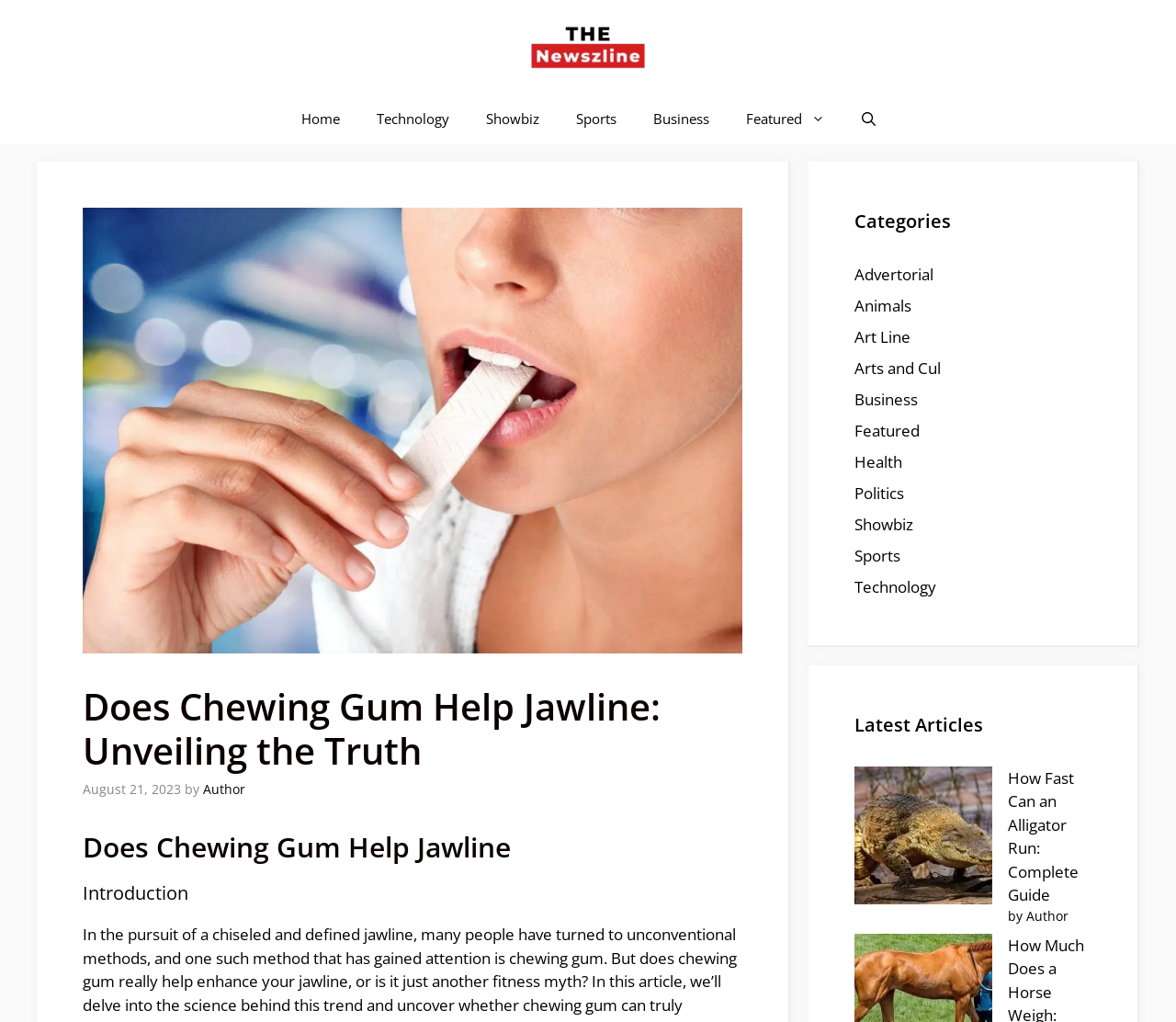Please specify the bounding box coordinates of the clickable region to carry out the following instruction: "Visit the 'Technology' page". The coordinates should be four float numbers between 0 and 1, in the format [left, top, right, bottom].

[0.304, 0.093, 0.397, 0.14]